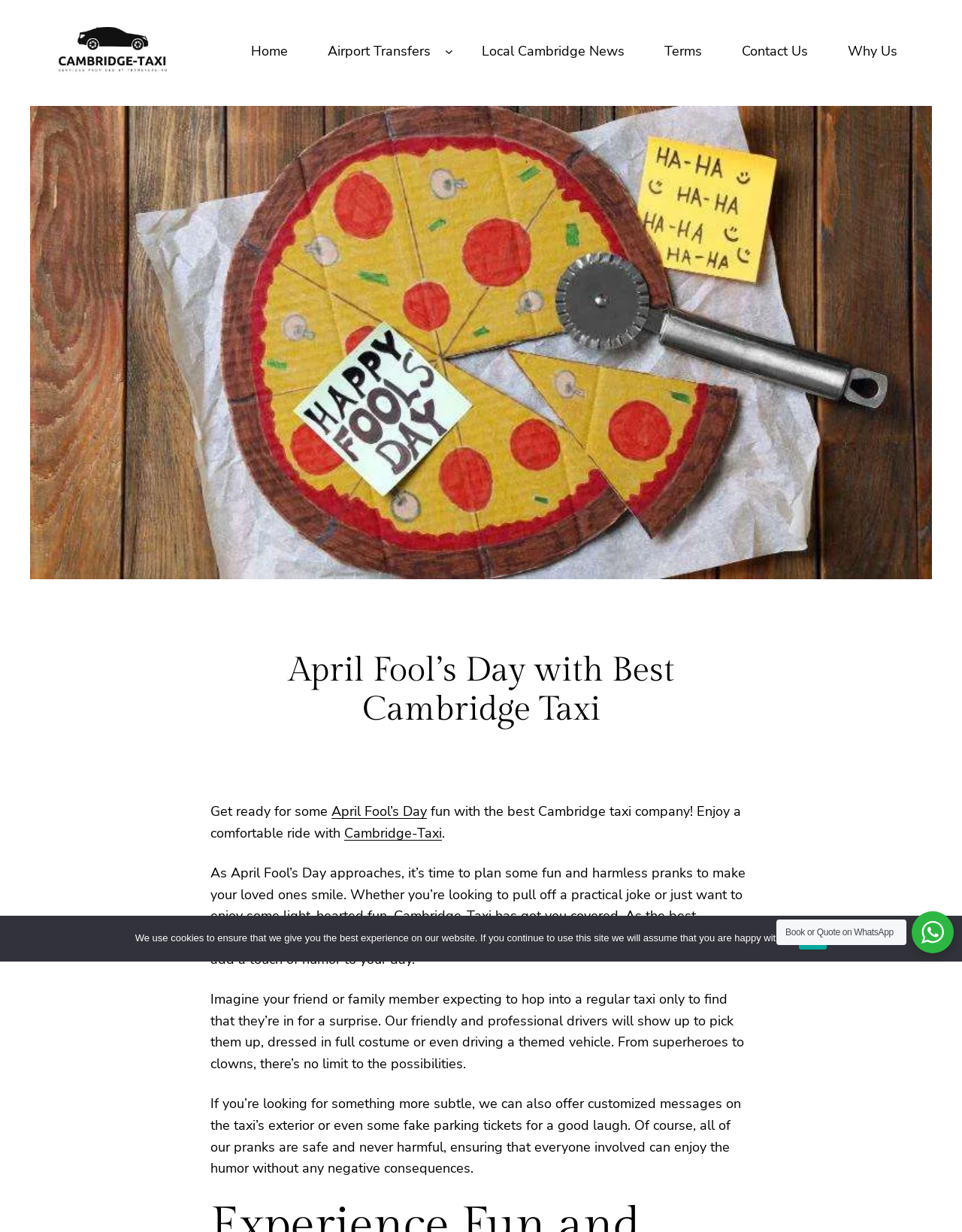Bounding box coordinates are specified in the format (top-left x, top-left y, bottom-right x, bottom-right y). All values are floating point numbers bounded between 0 and 1. Please provide the bounding box coordinate of the region this sentence describes: Airport Transfers

[0.33, 0.027, 0.459, 0.056]